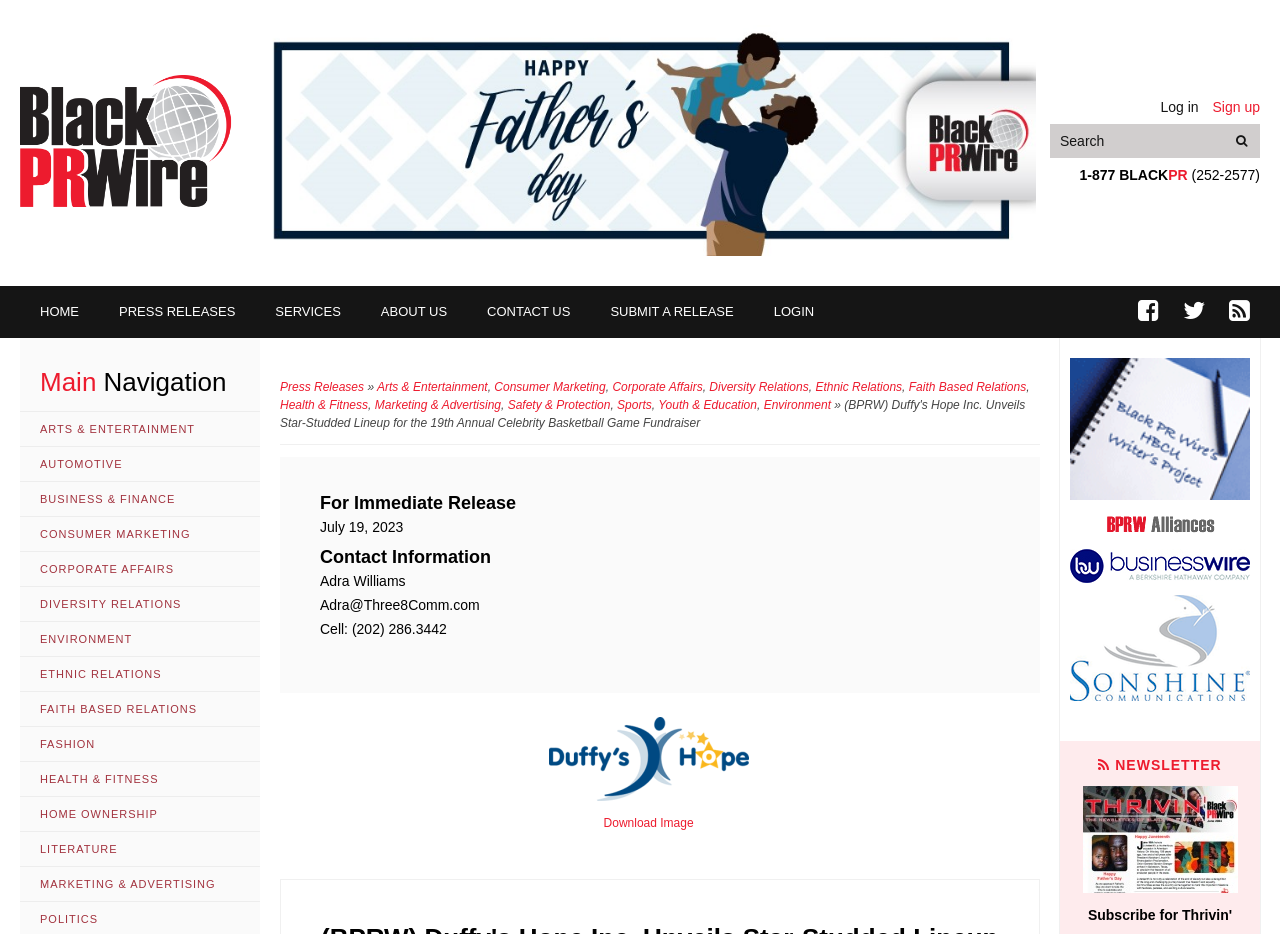Locate the bounding box coordinates of the element to click to perform the following action: 'go to homepage'. The coordinates should be given as four float values between 0 and 1, in the form of [left, top, right, bottom].

[0.016, 0.08, 0.181, 0.221]